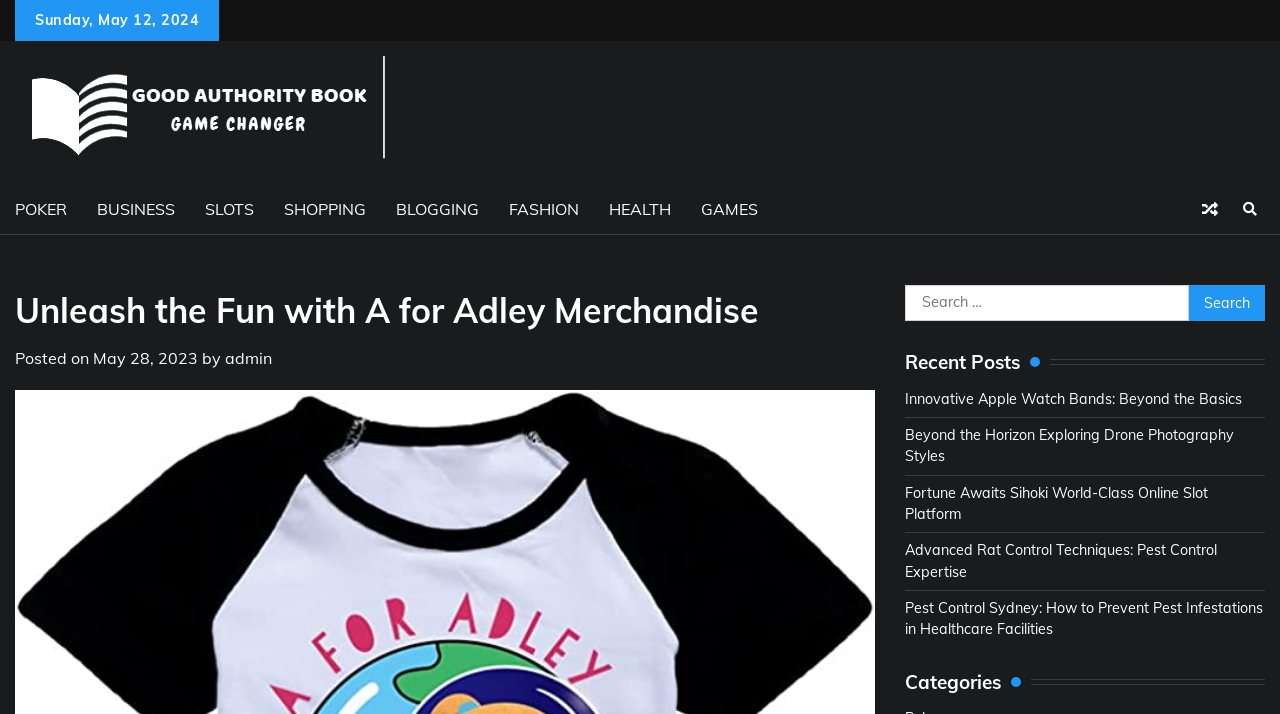Determine the bounding box for the UI element described here: "May 28, 2023June 2, 2023".

[0.073, 0.487, 0.155, 0.515]